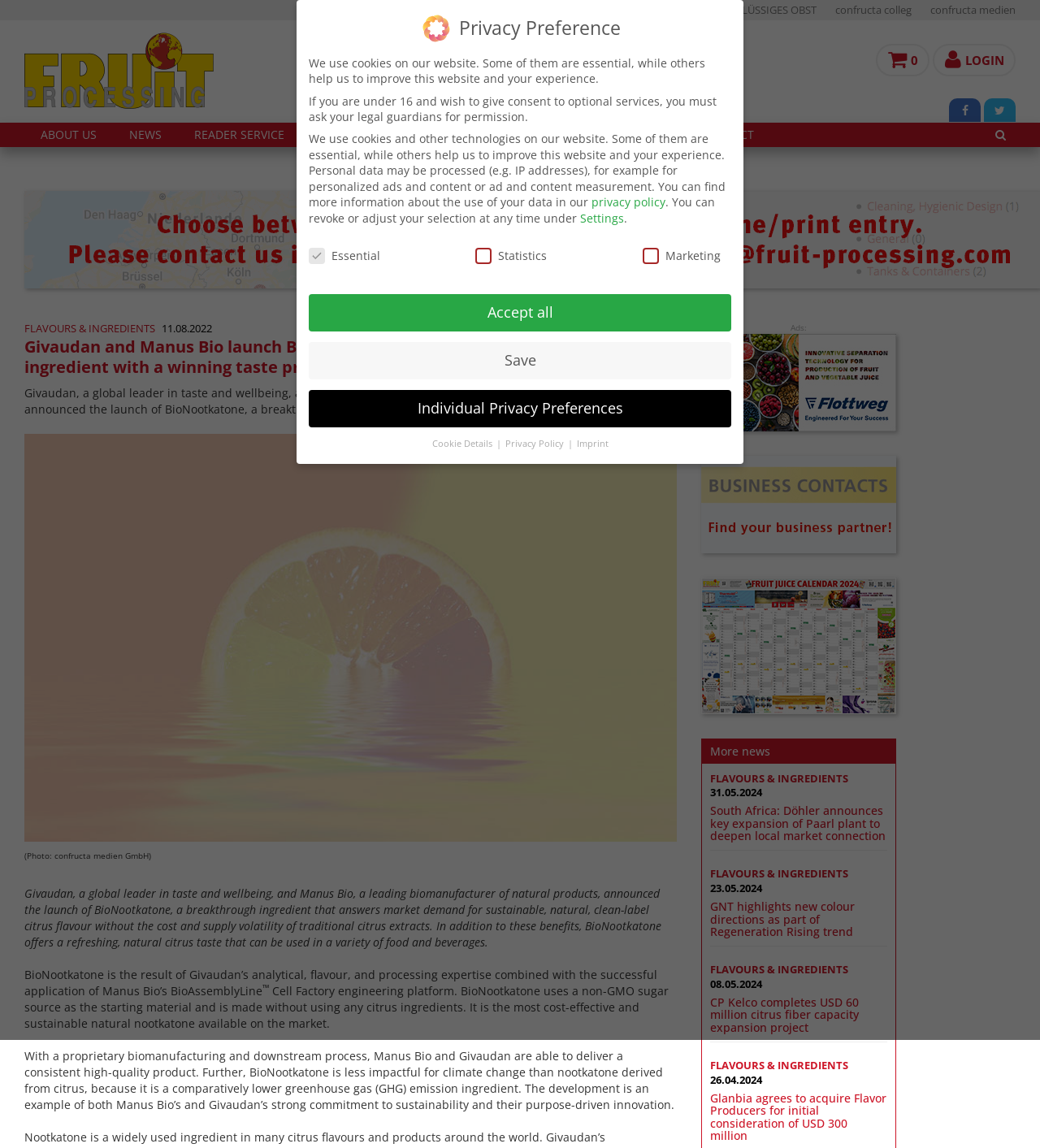What is the benefit of BioNootkatone in terms of greenhouse gas emissions?
Using the screenshot, give a one-word or short phrase answer.

Lower GHG emissions